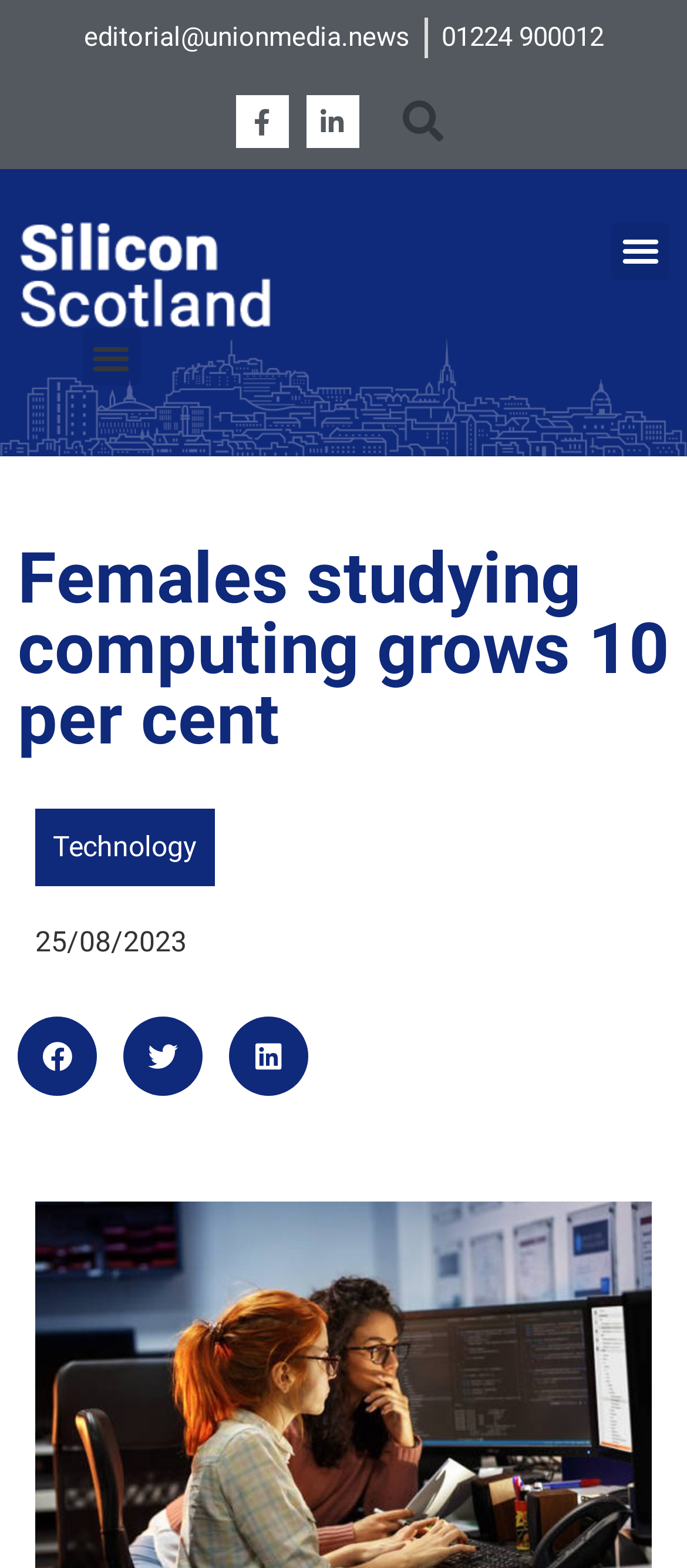Determine the bounding box for the described HTML element: "3". Ensure the coordinates are four float numbers between 0 and 1 in the format [left, top, right, bottom].

None